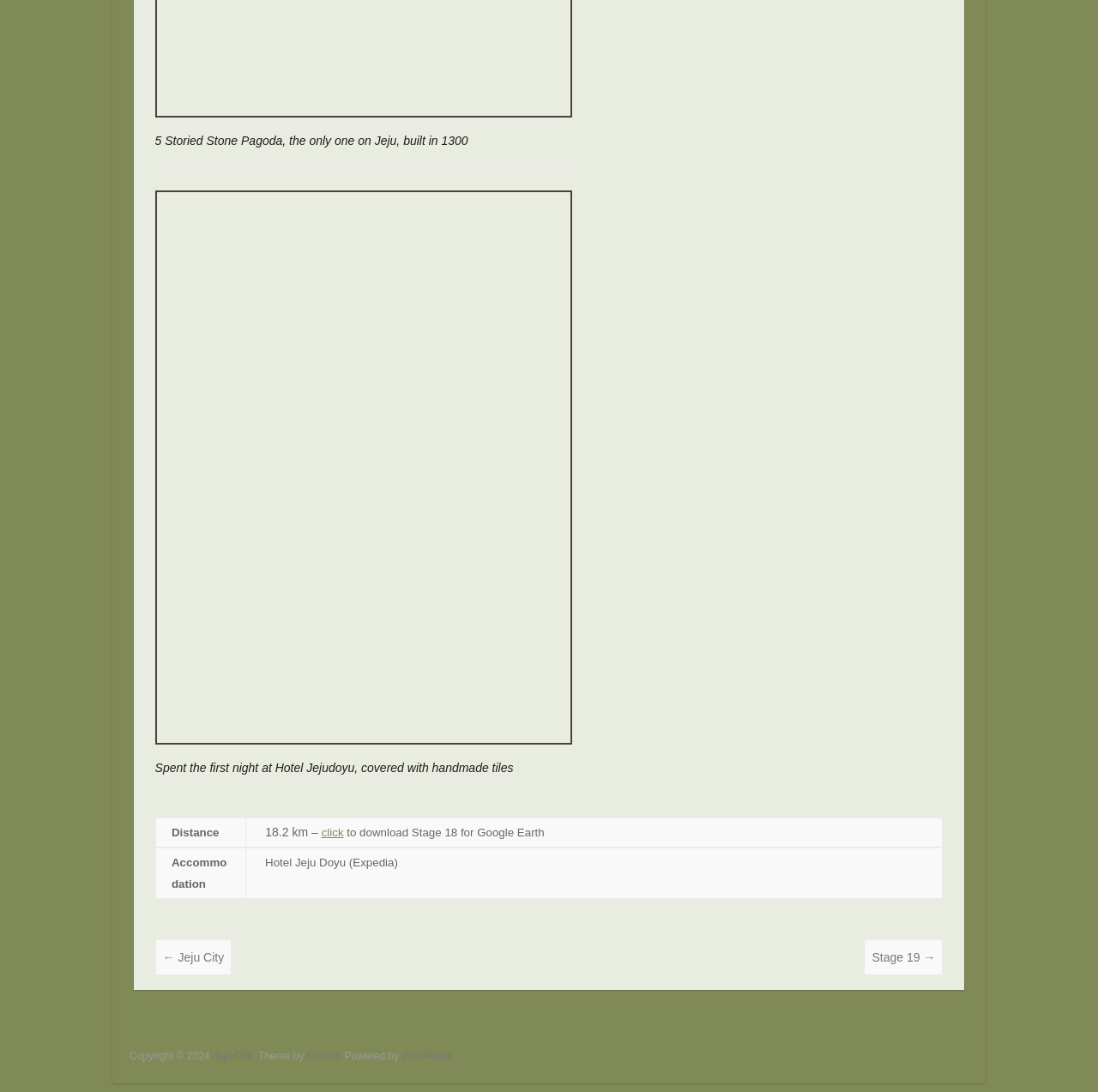Please give a one-word or short phrase response to the following question: 
What is the distance of Stage 18?

18.2 km